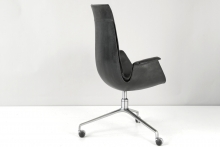Using the information in the image, give a comprehensive answer to the question: 
In which country was the chair manufactured?

According to the caption, the chair was manufactured in Germany around 1970, which suggests that it has a rich history and cultural significance.